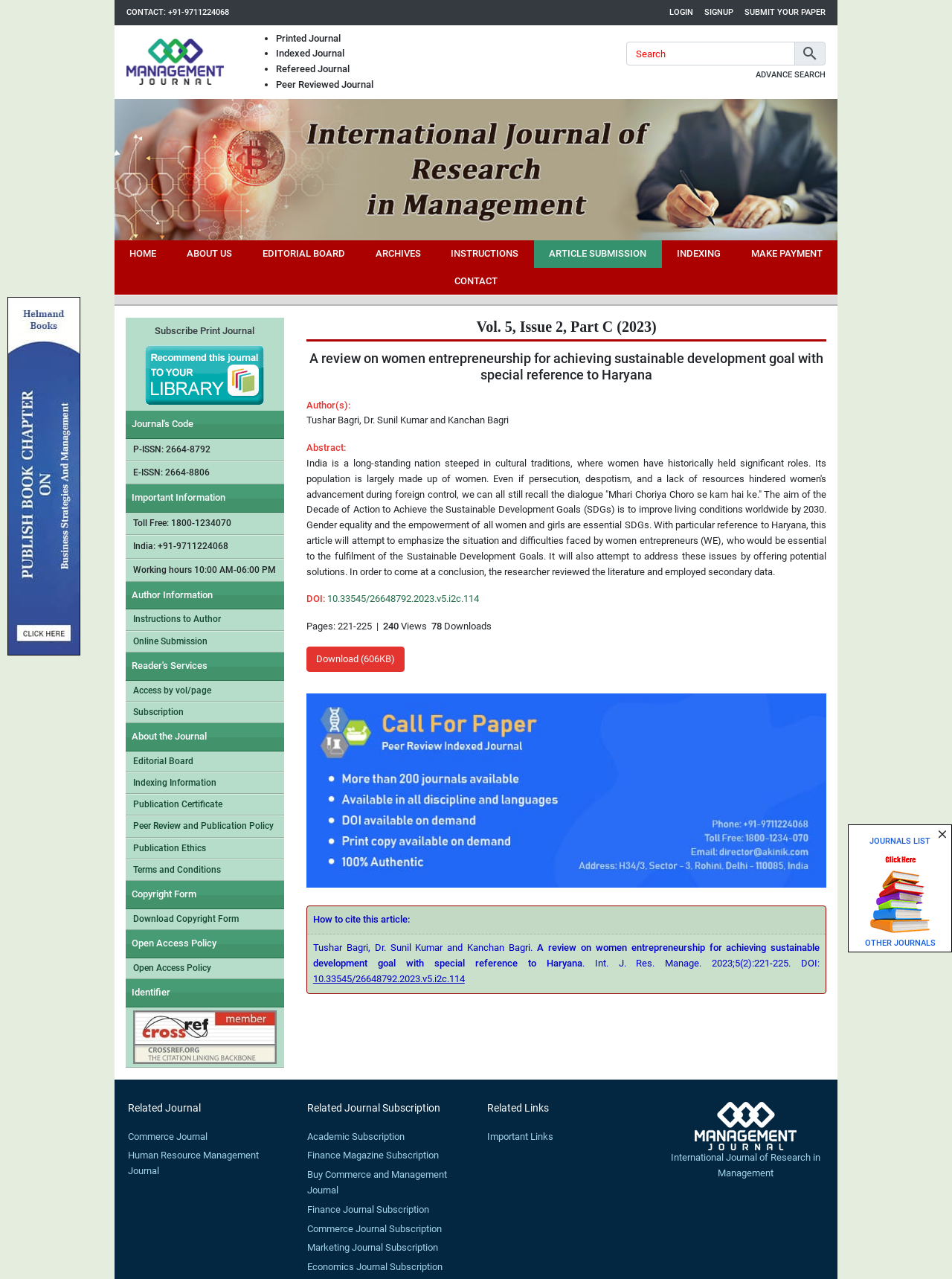Pinpoint the bounding box coordinates for the area that should be clicked to perform the following instruction: "login to the system".

[0.703, 0.005, 0.728, 0.015]